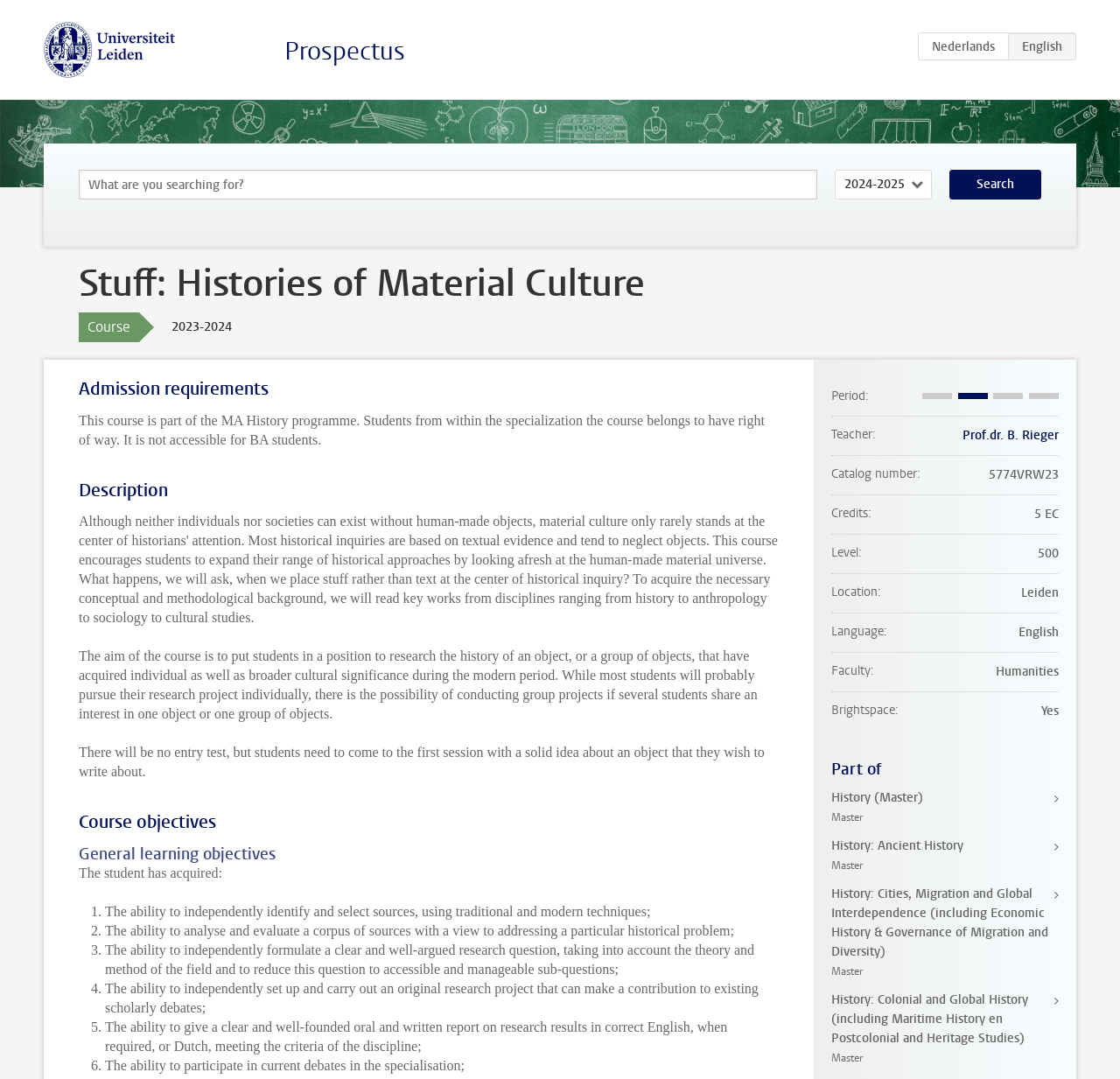Answer this question in one word or a short phrase: What is the academic year of the course?

2023-2024